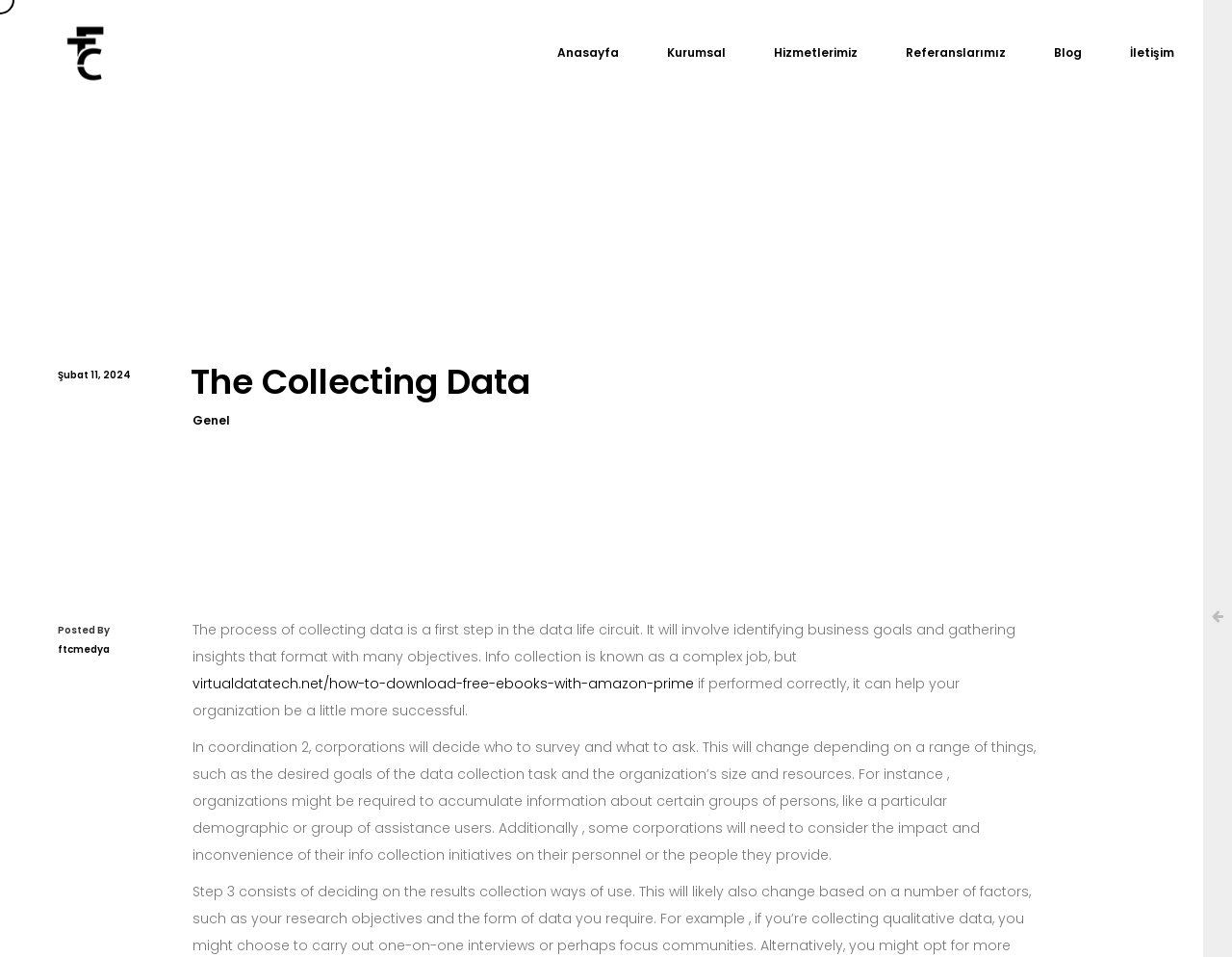Look at the image and write a detailed answer to the question: 
What is the first step in the data life circuit?

According to the webpage, the process of collecting data is the first step in the data life circuit, which involves identifying business goals and gathering insights that format with many objectives.